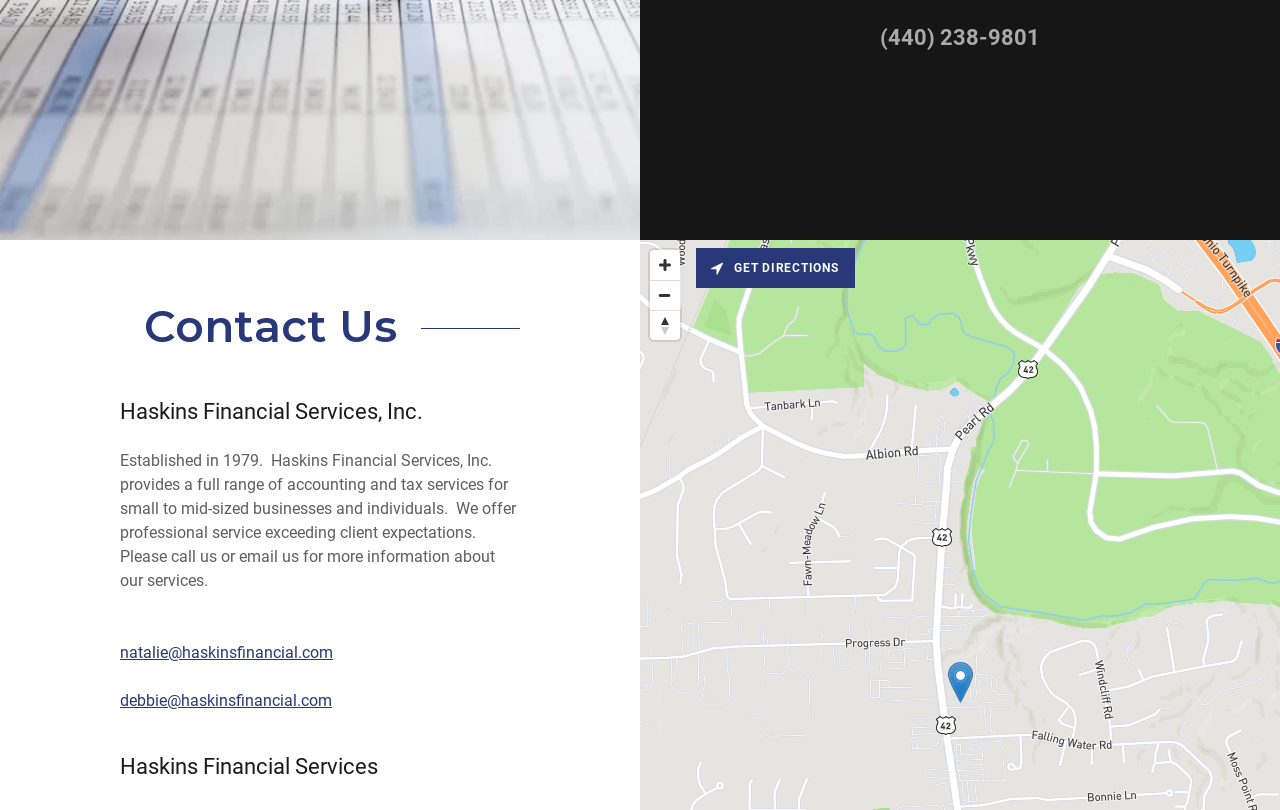Identify the bounding box of the HTML element described here: "debbie@haskinsfinancial.com". Provide the coordinates as four float numbers between 0 and 1: [left, top, right, bottom].

[0.094, 0.853, 0.259, 0.877]